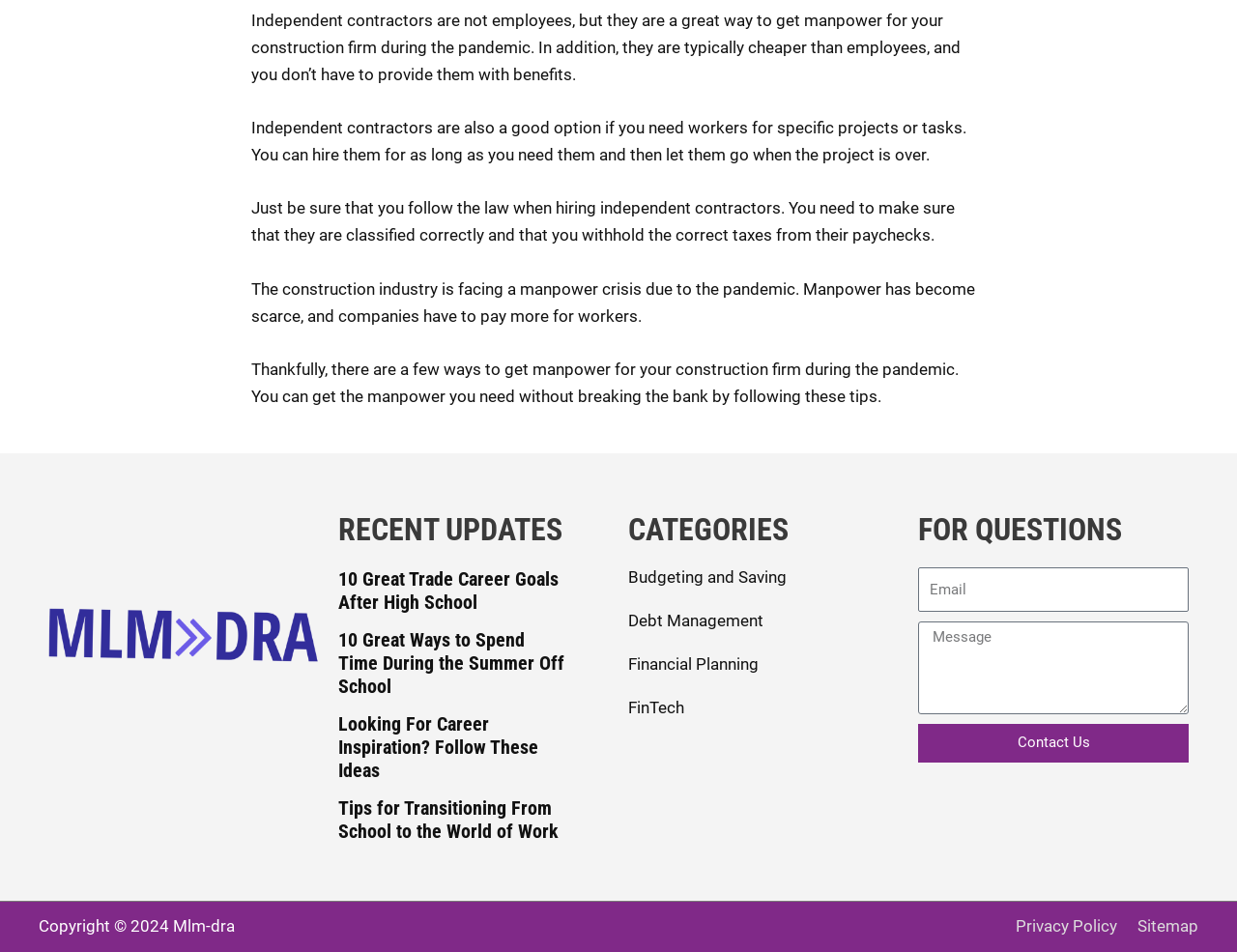Find the bounding box coordinates for the area that must be clicked to perform this action: "Click the 'RECENT UPDATES' heading".

[0.273, 0.537, 0.492, 0.576]